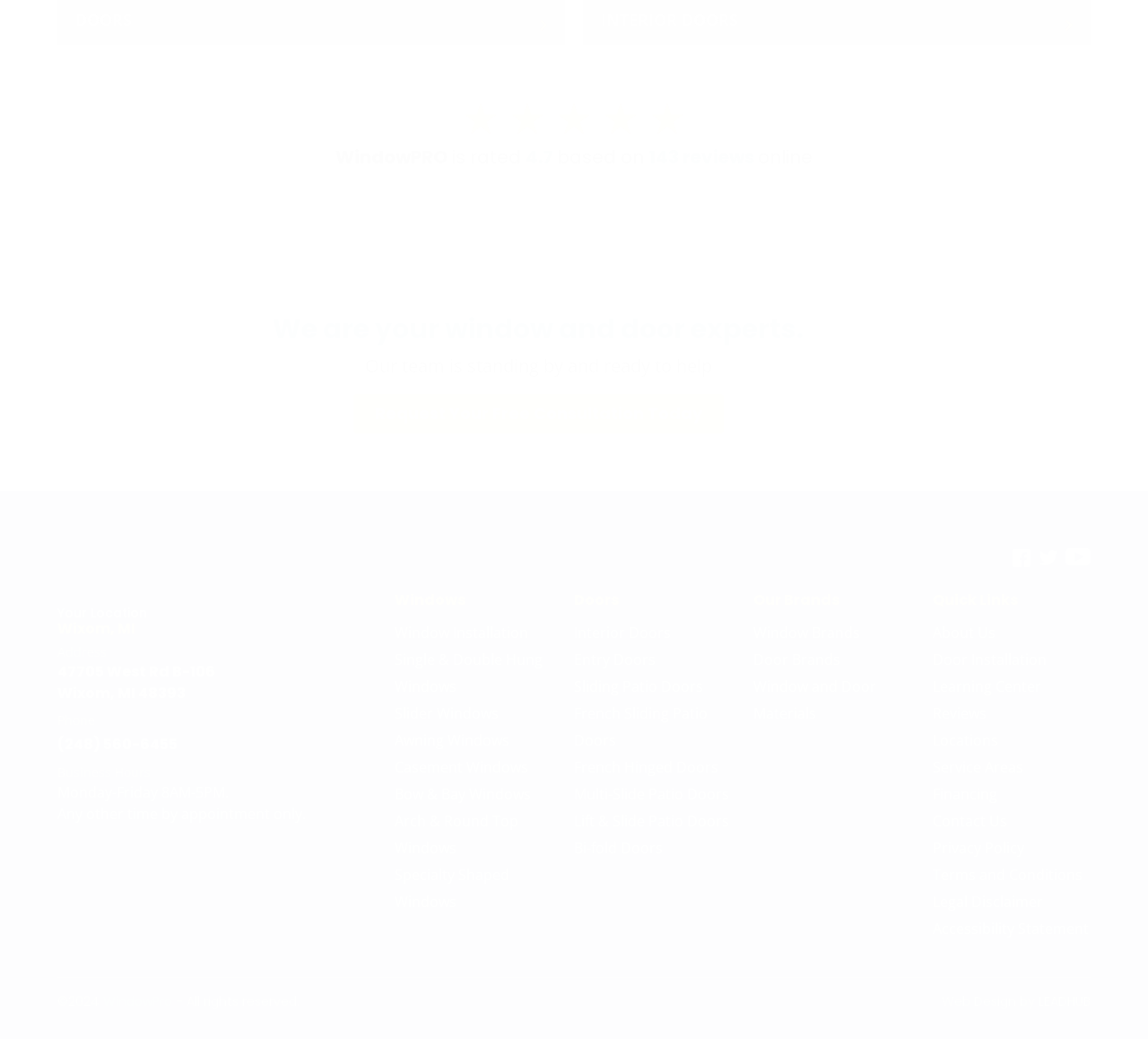What type of products does WindowPRO offer?
Answer the question in as much detail as possible.

WindowPRO offers windows and doors, as evident from the headings with IDs 582 and 584, which categorize the links to different types of windows and doors.